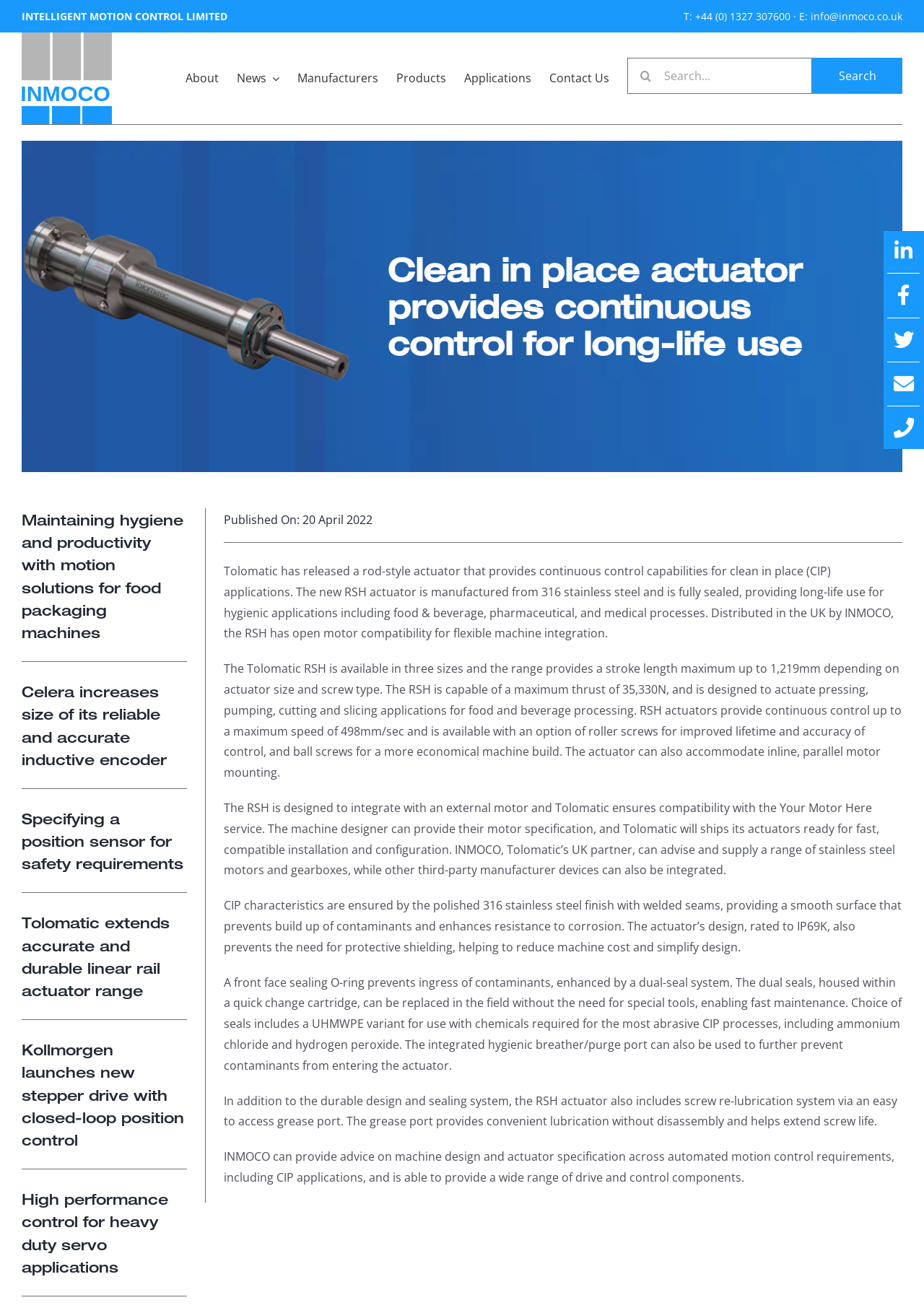What is the material of the RSH actuator?
Use the information from the image to give a detailed answer to the question.

I found the material of the RSH actuator by reading the article on the page, which states that the RSH actuator is manufactured from 316 stainless steel and is fully sealed, providing long-life use for hygienic applications.